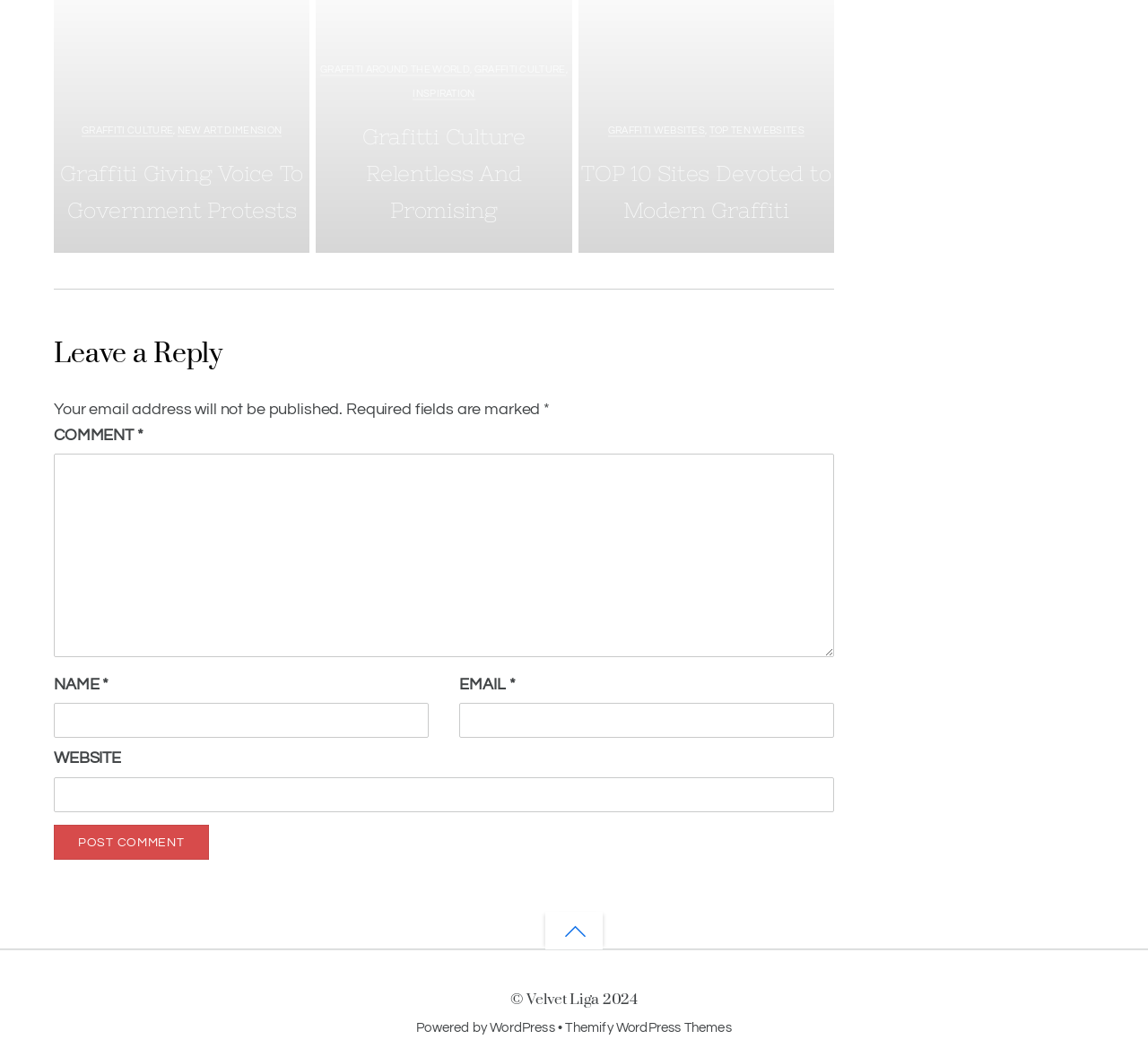Specify the bounding box coordinates of the element's region that should be clicked to achieve the following instruction: "Click on the link to GRAFFITI CULTURE". The bounding box coordinates consist of four float numbers between 0 and 1, in the format [left, top, right, bottom].

[0.071, 0.12, 0.151, 0.129]